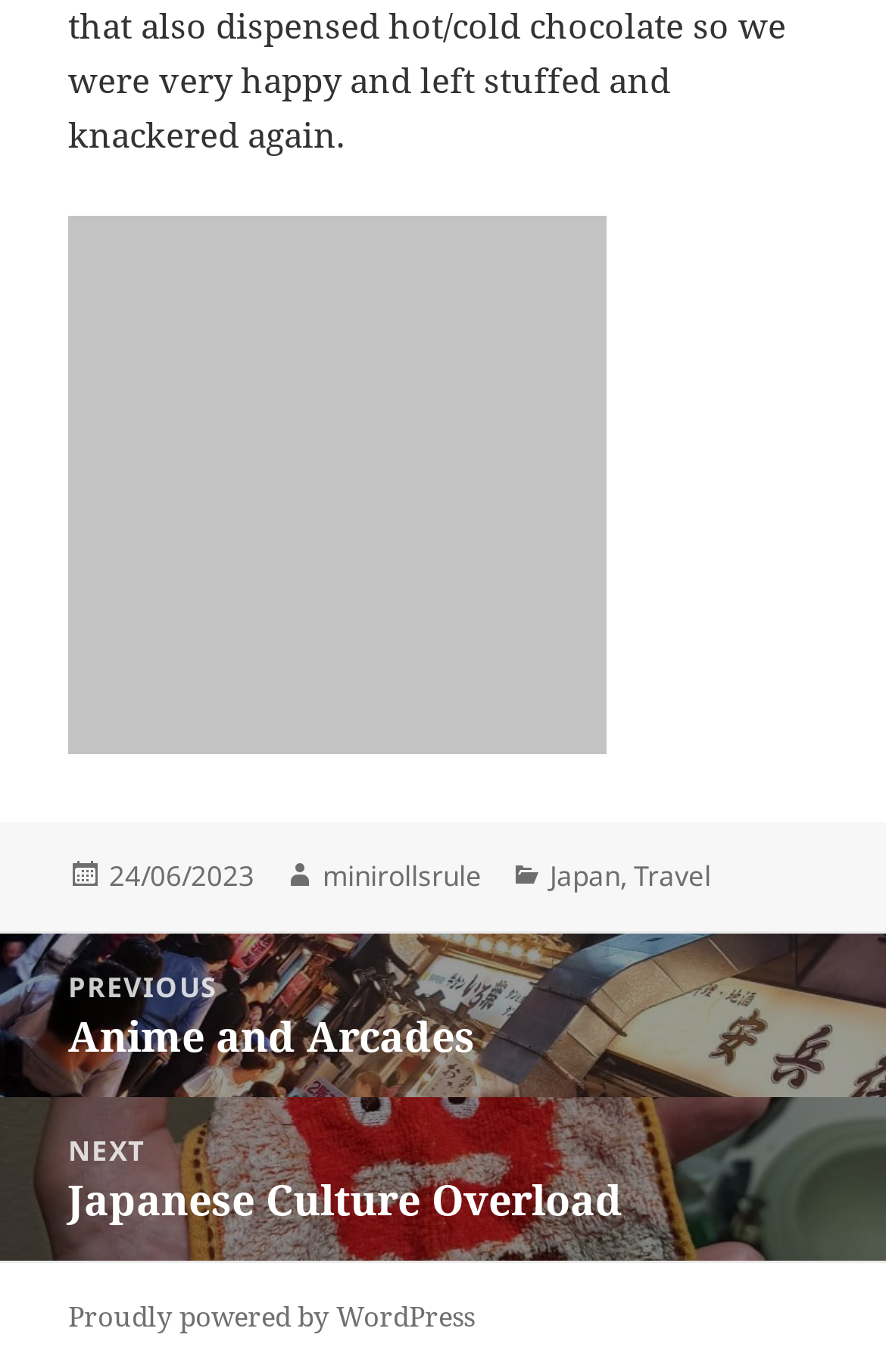Answer briefly with one word or phrase:
Who is the author of the current post?

minirollsrule